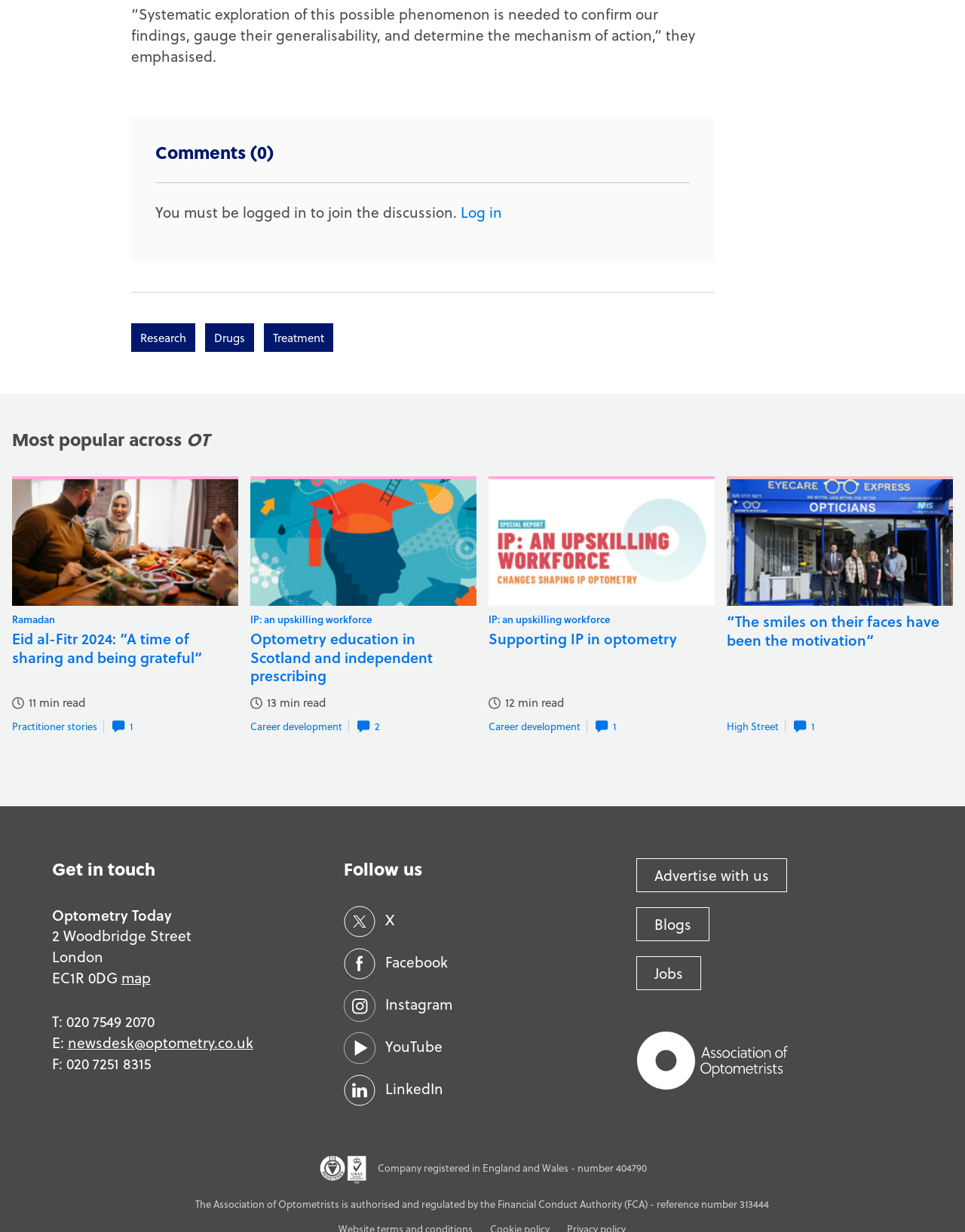What is the address of the publication?
Utilize the image to construct a detailed and well-explained answer.

I found the address of the publication at the bottom of the webpage, which is '2 Woodbridge Street, London, EC1R 0DG'.